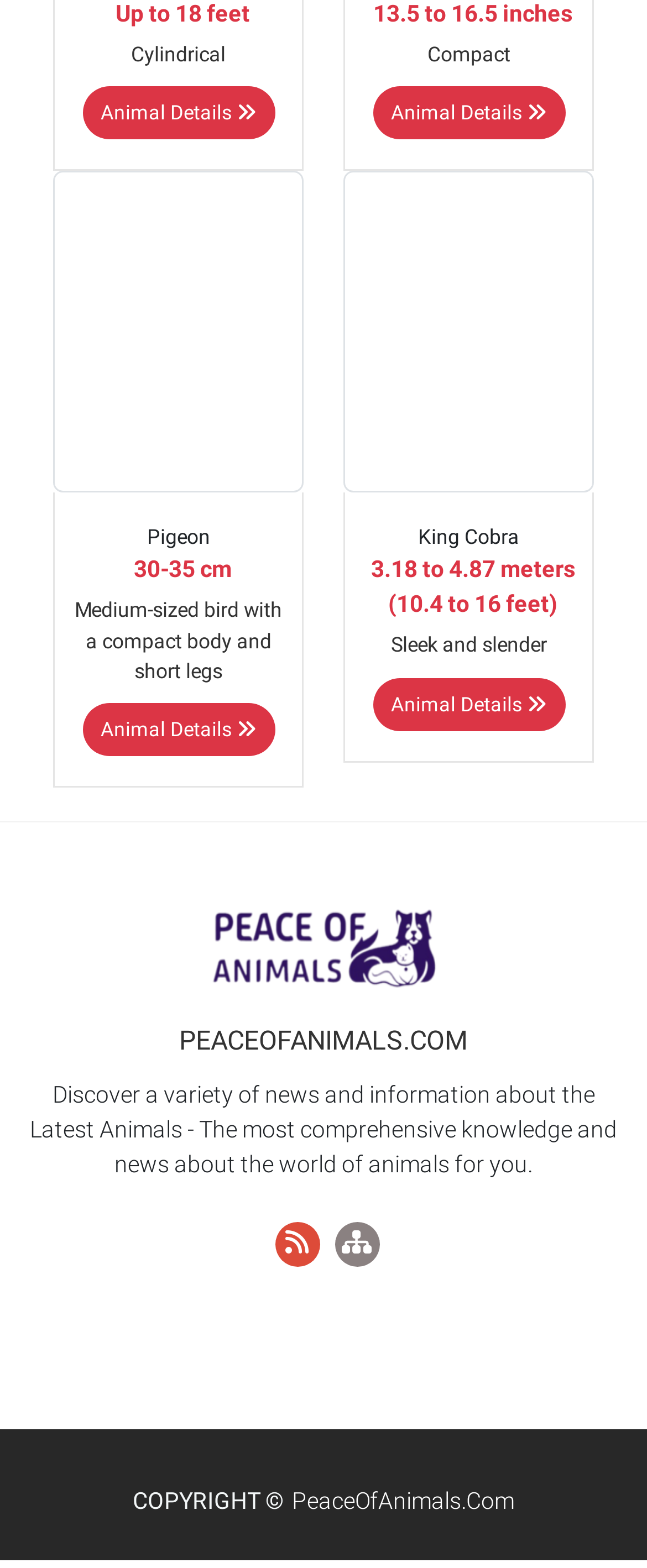Determine the bounding box for the UI element described here: "title="Sitemap Index"".

[0.517, 0.78, 0.586, 0.808]